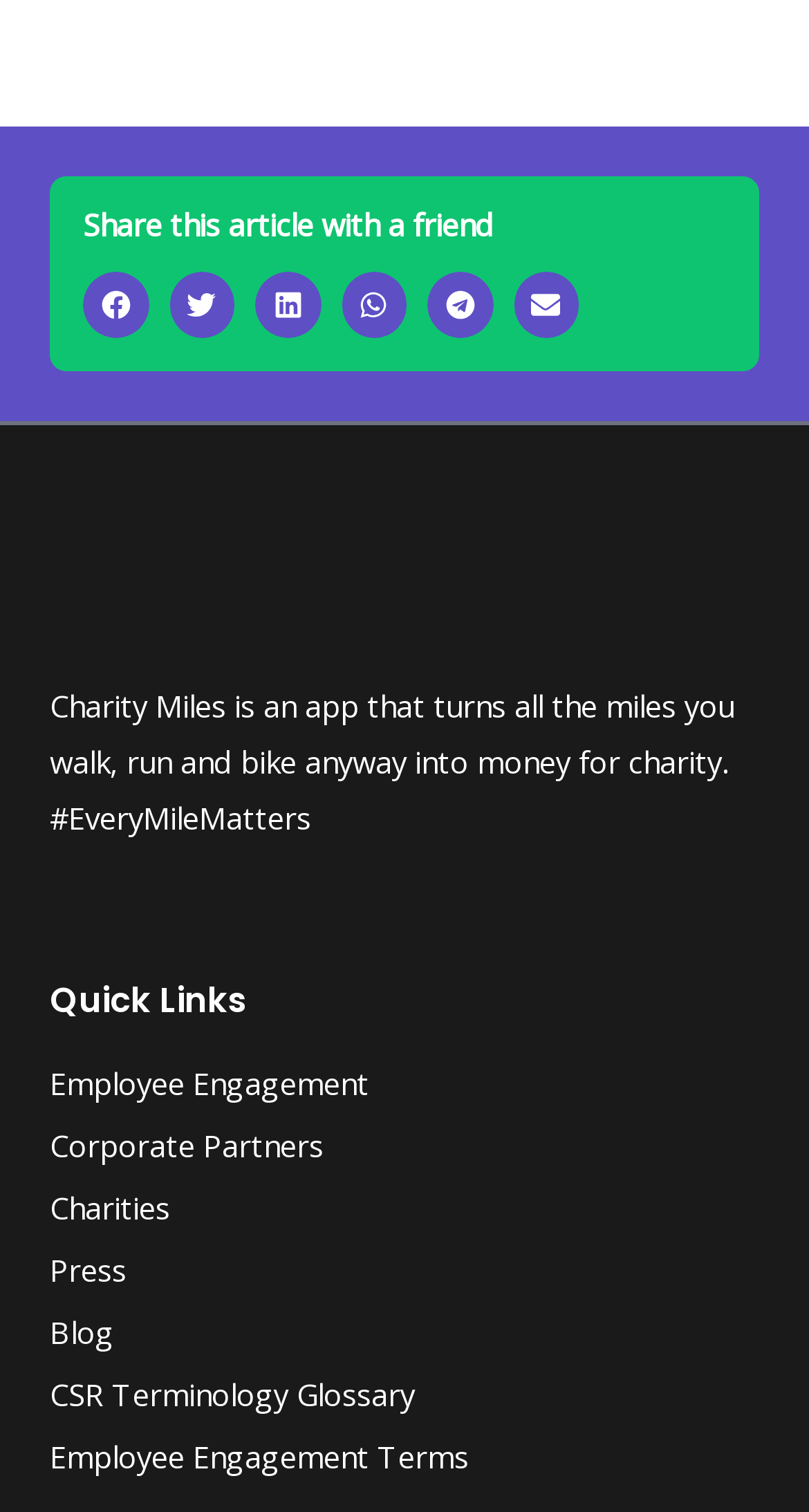Please specify the coordinates of the bounding box for the element that should be clicked to carry out this instruction: "Share this article on Facebook". The coordinates must be four float numbers between 0 and 1, formatted as [left, top, right, bottom].

[0.103, 0.18, 0.183, 0.223]